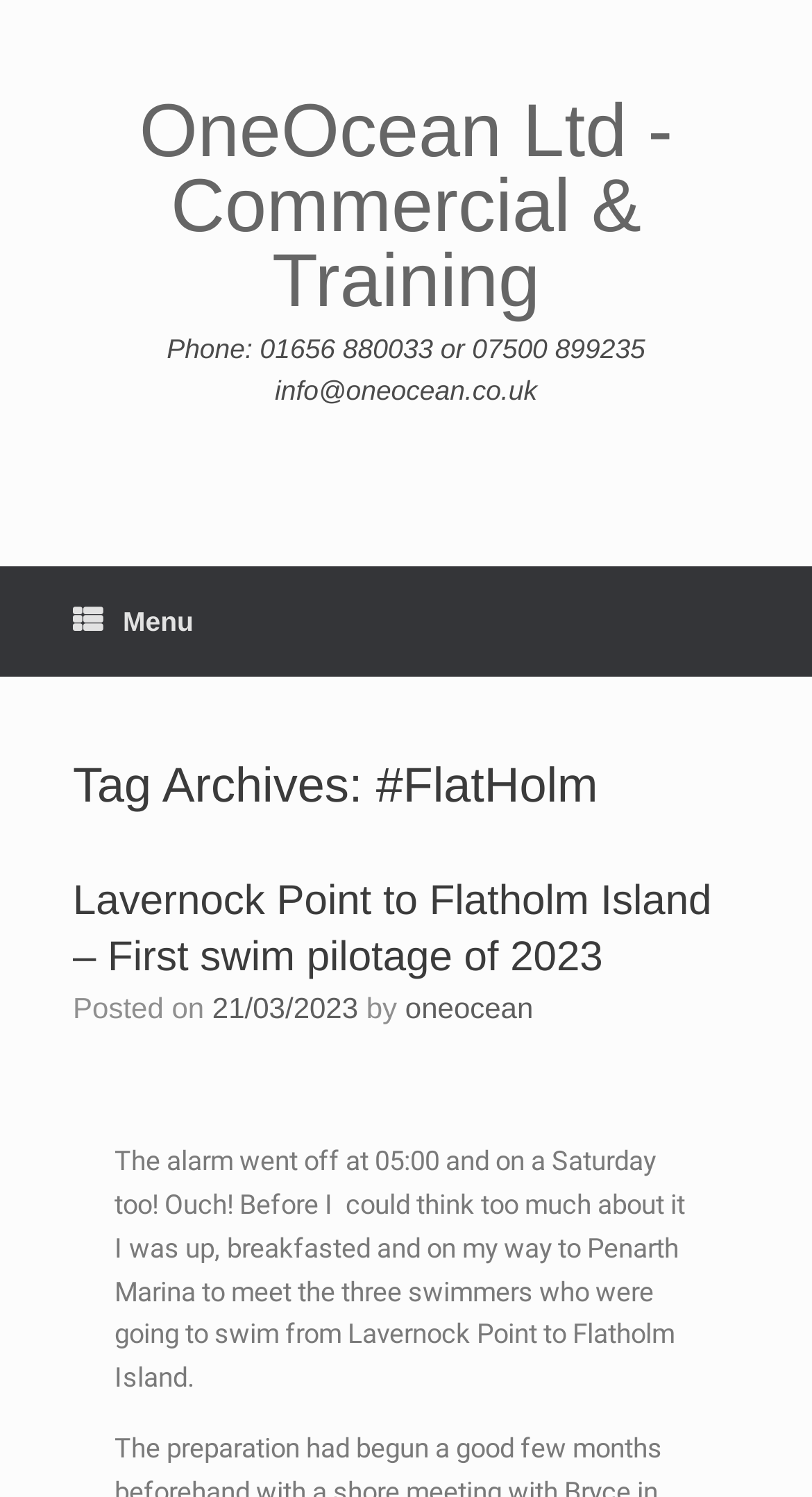Provide a short, one-word or phrase answer to the question below:
Who is the author of the latest article?

oneocean